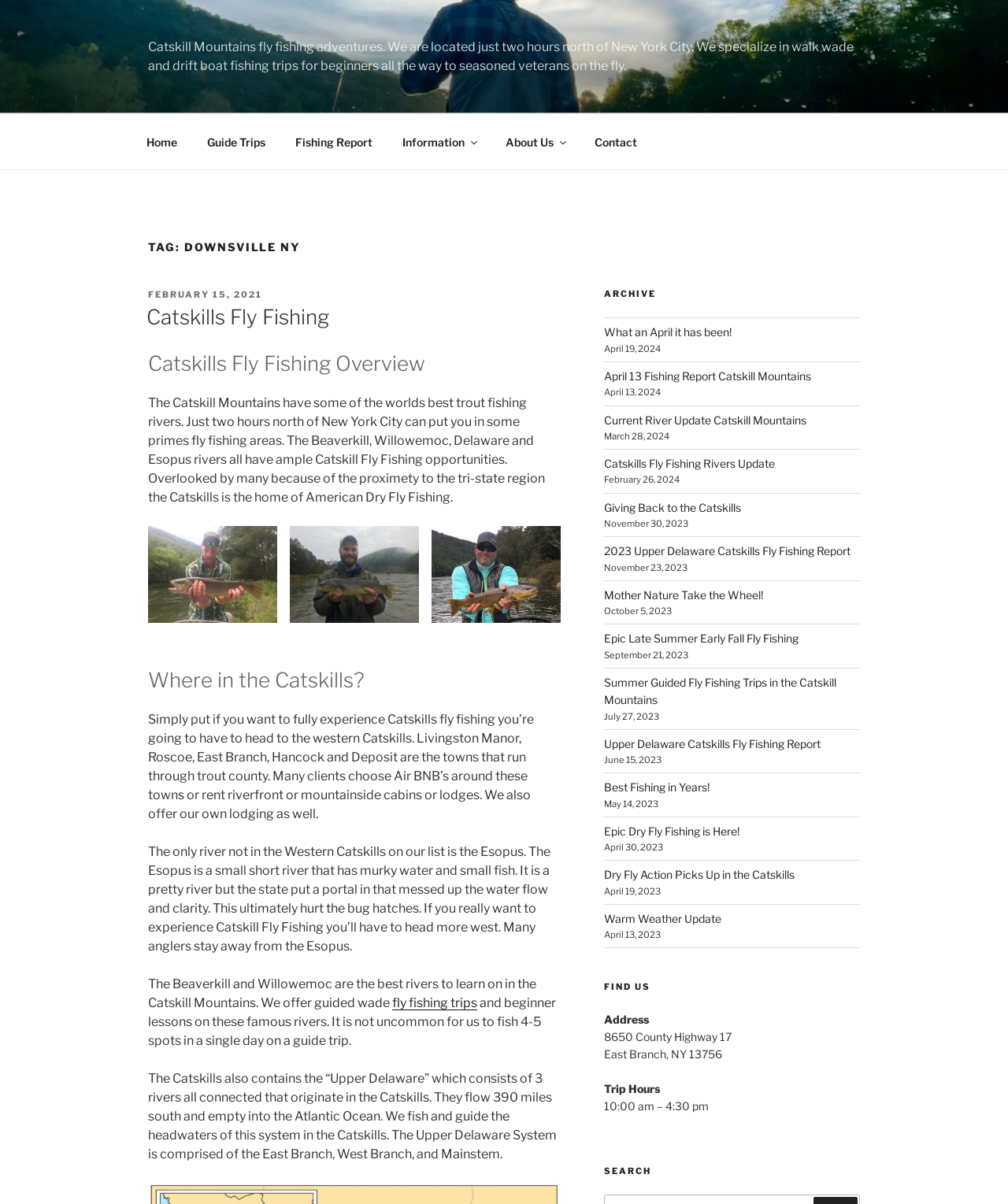Extract the bounding box coordinates of the UI element described: "Current River Update Catskill Mountains". Provide the coordinates in the format [left, top, right, bottom] with values ranging from 0 to 1.

[0.599, 0.343, 0.8, 0.354]